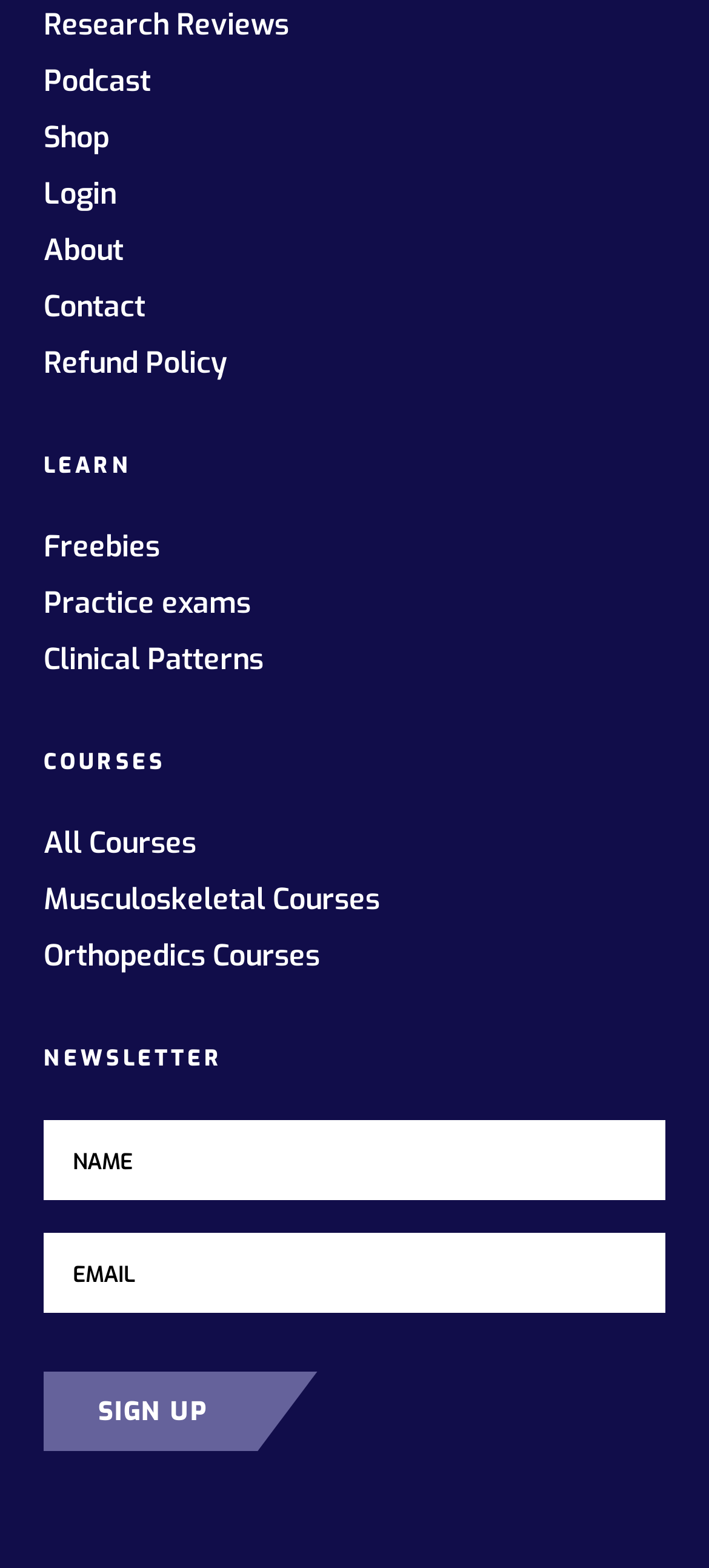Reply to the question with a single word or phrase:
What is the text above the 'All Courses' link?

COURSES